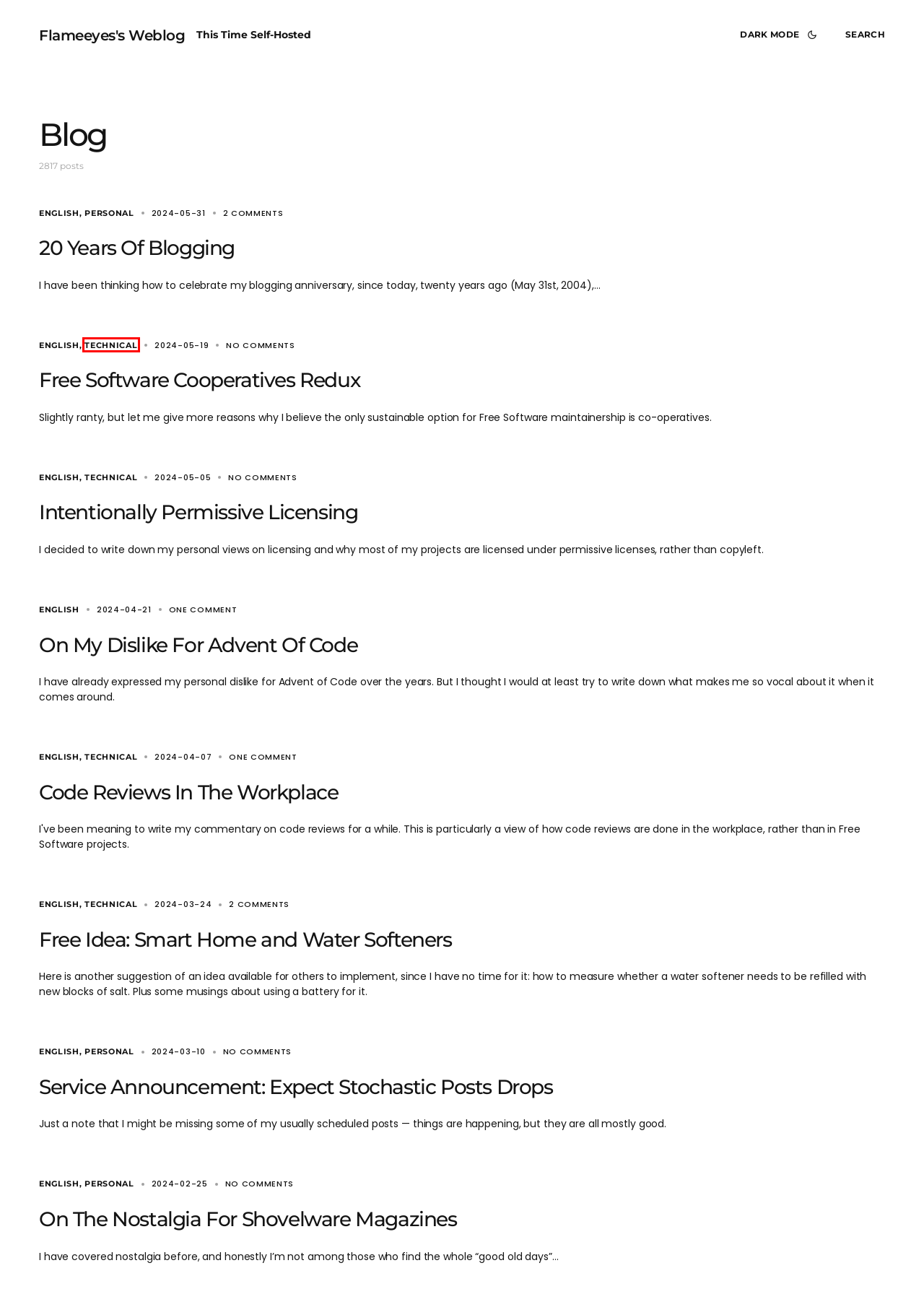You are given a screenshot of a webpage with a red rectangle bounding box around an element. Choose the best webpage description that matches the page after clicking the element in the bounding box. Here are the candidates:
A. Service Announcement: Expect Stochastic Posts Drops – Flameeyes's Weblog
B. Personal – Flameeyes's Weblog
C. Intentionally Permissive Licensing – Flameeyes's Weblog
D. Free Idea: Smart Home and Water Softeners – Flameeyes's Weblog
E. Code Reviews In The Workplace – Flameeyes's Weblog
F. English – Flameeyes's Weblog
G. Free Software Cooperatives Redux – Flameeyes's Weblog
H. Technical – Flameeyes's Weblog

H